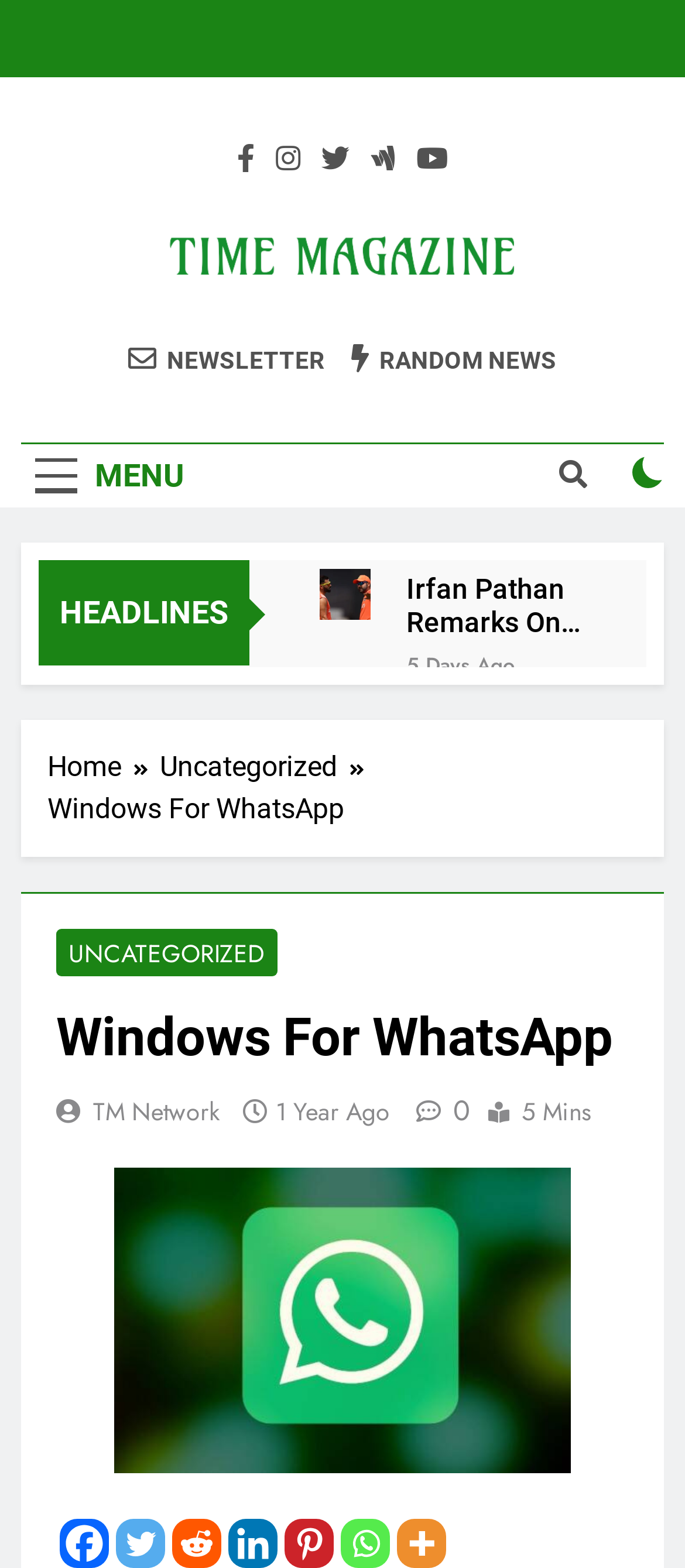Please find the bounding box coordinates of the element that must be clicked to perform the given instruction: "Open the MENU button". The coordinates should be four float numbers from 0 to 1, i.e., [left, top, right, bottom].

[0.031, 0.283, 0.29, 0.323]